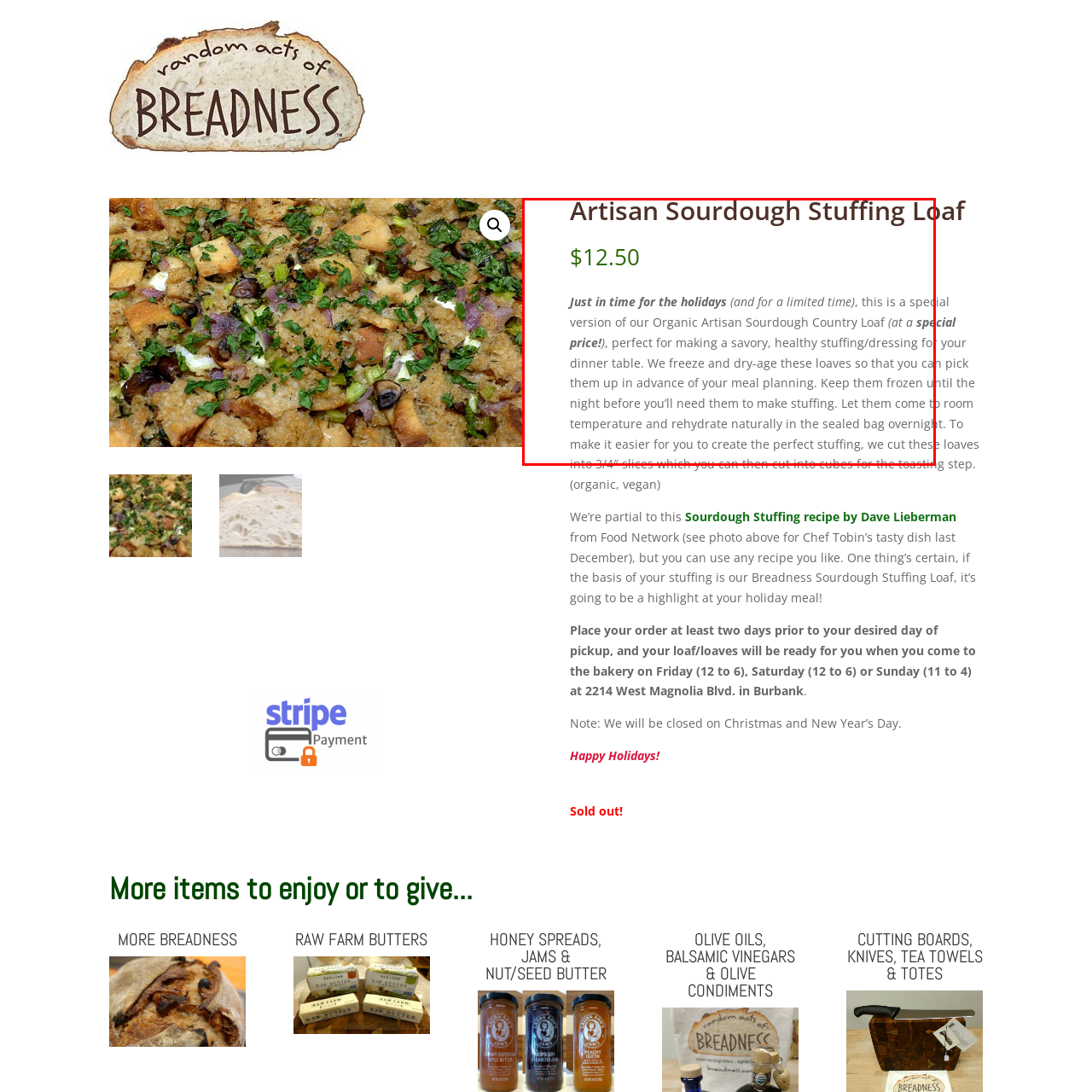How should the loaf be prepared for optimal rehydration?
Review the image highlighted by the red bounding box and respond with a brief answer in one word or phrase.

Freeze and let it come to room temperature overnight